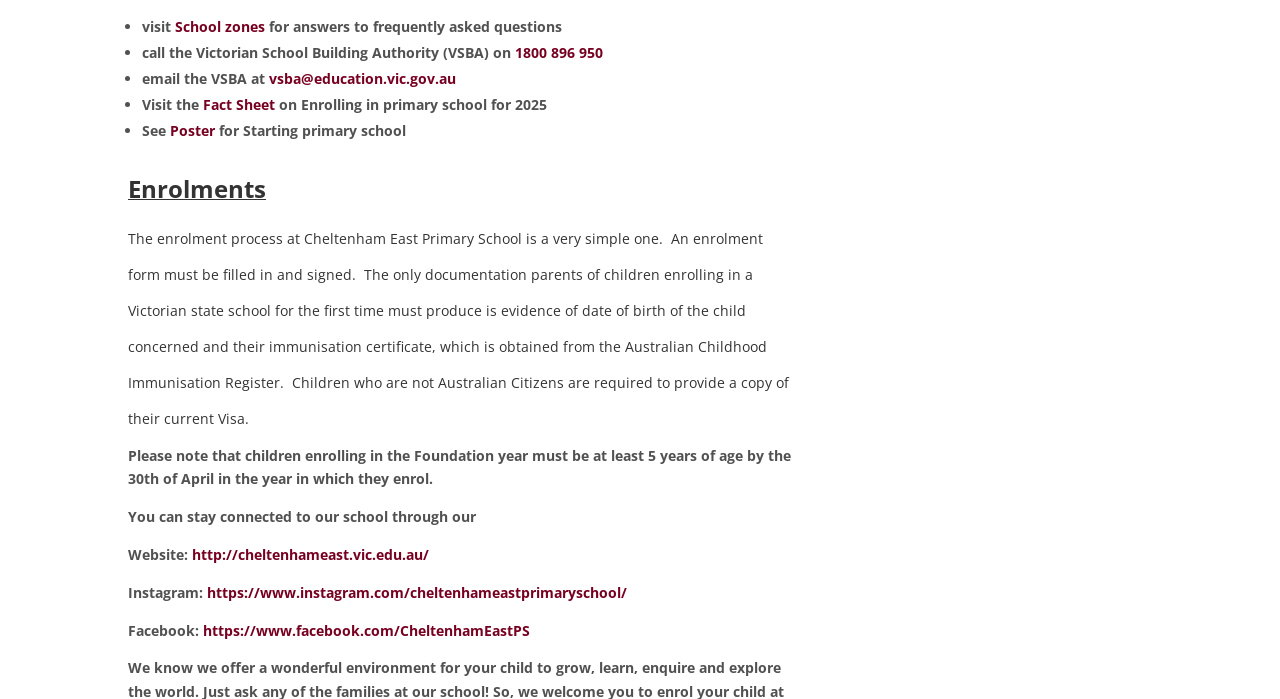Please locate the bounding box coordinates of the element that should be clicked to achieve the given instruction: "call 1800 896 950".

[0.402, 0.061, 0.471, 0.088]